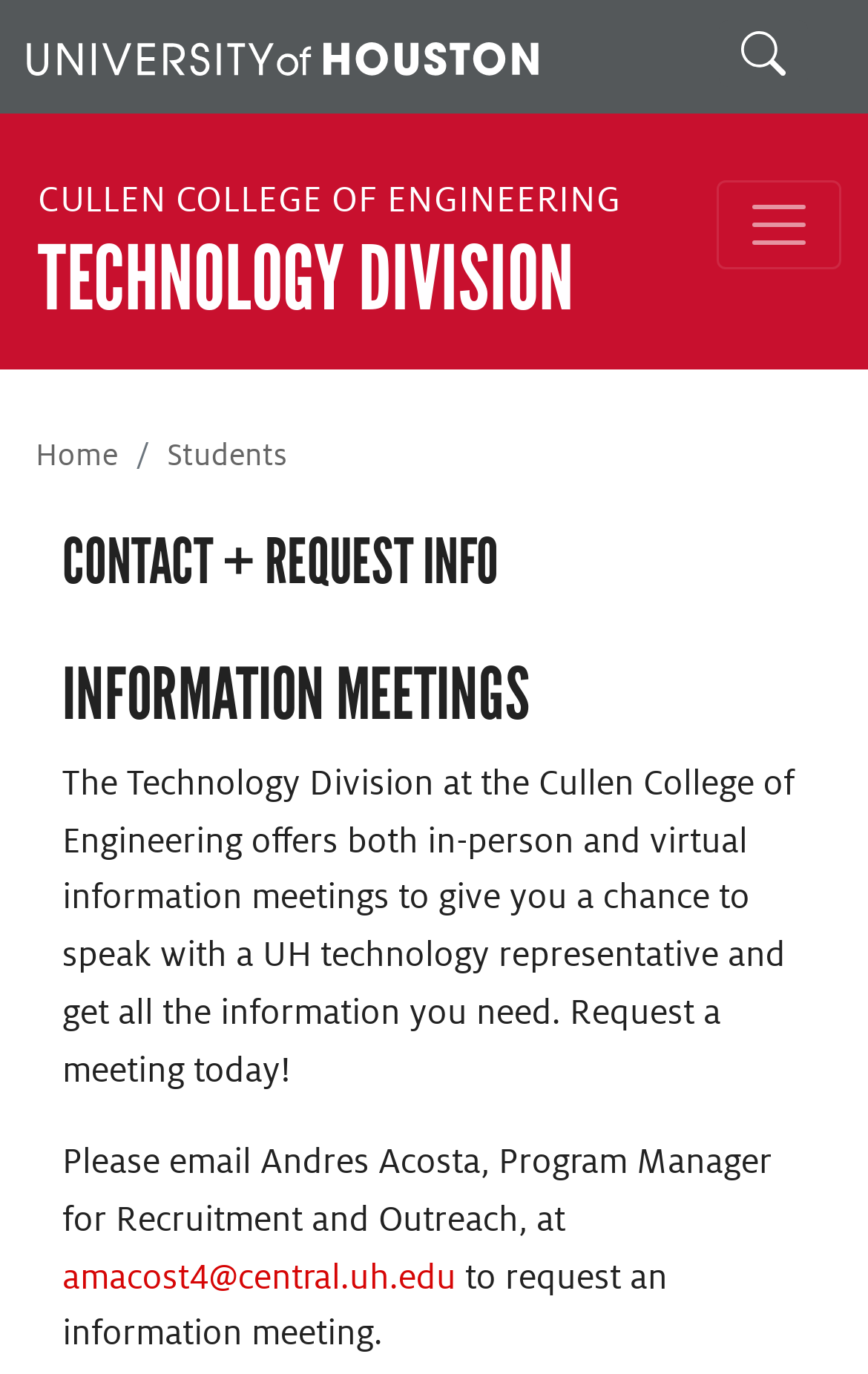Please answer the following question using a single word or phrase: 
What is the search box located at?

Top right corner